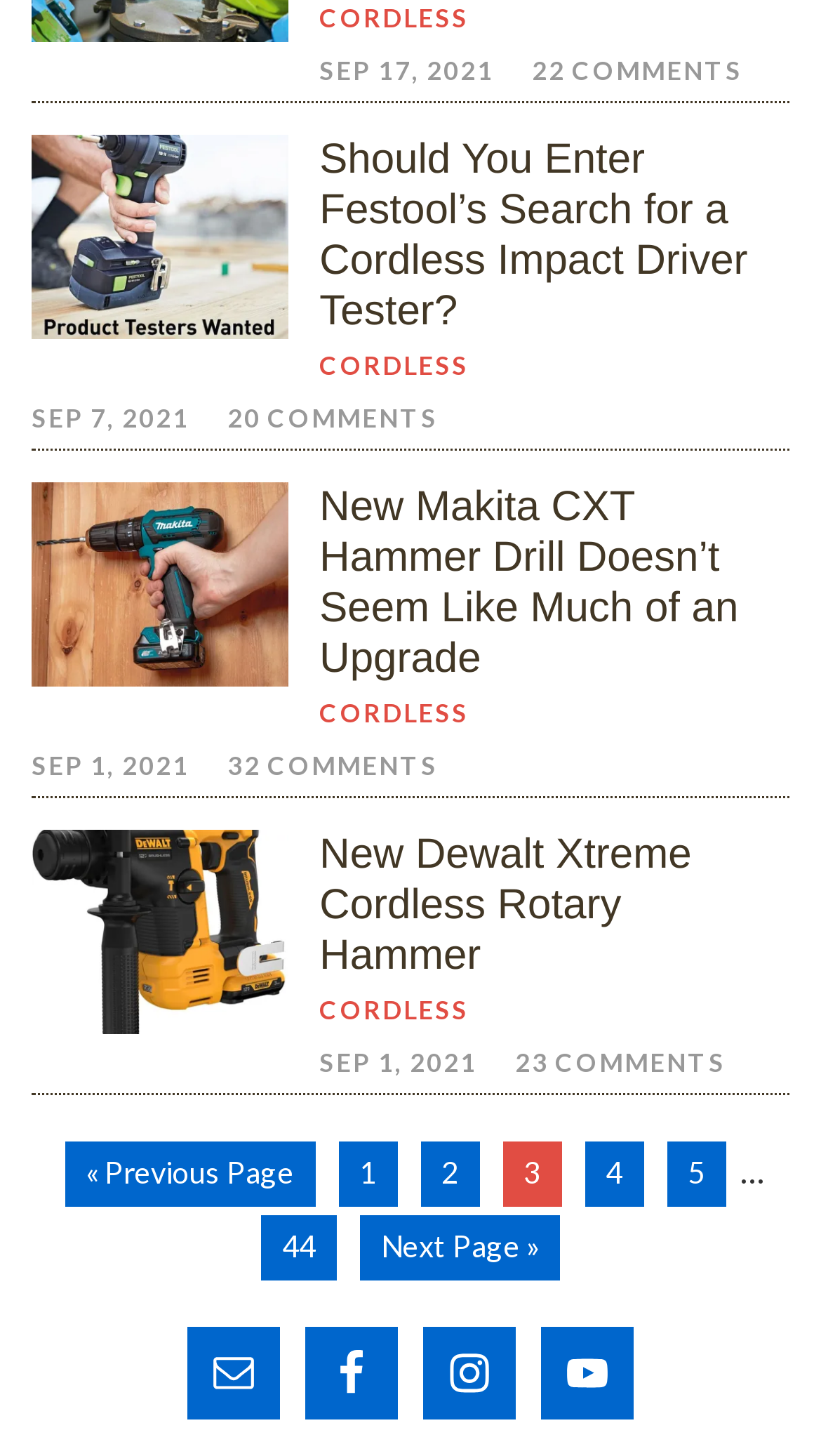How many comments does the second article have?
Please provide a detailed and comprehensive answer to the question.

The second article has a link '20 COMMENTS' which indicates the number of comments it has.